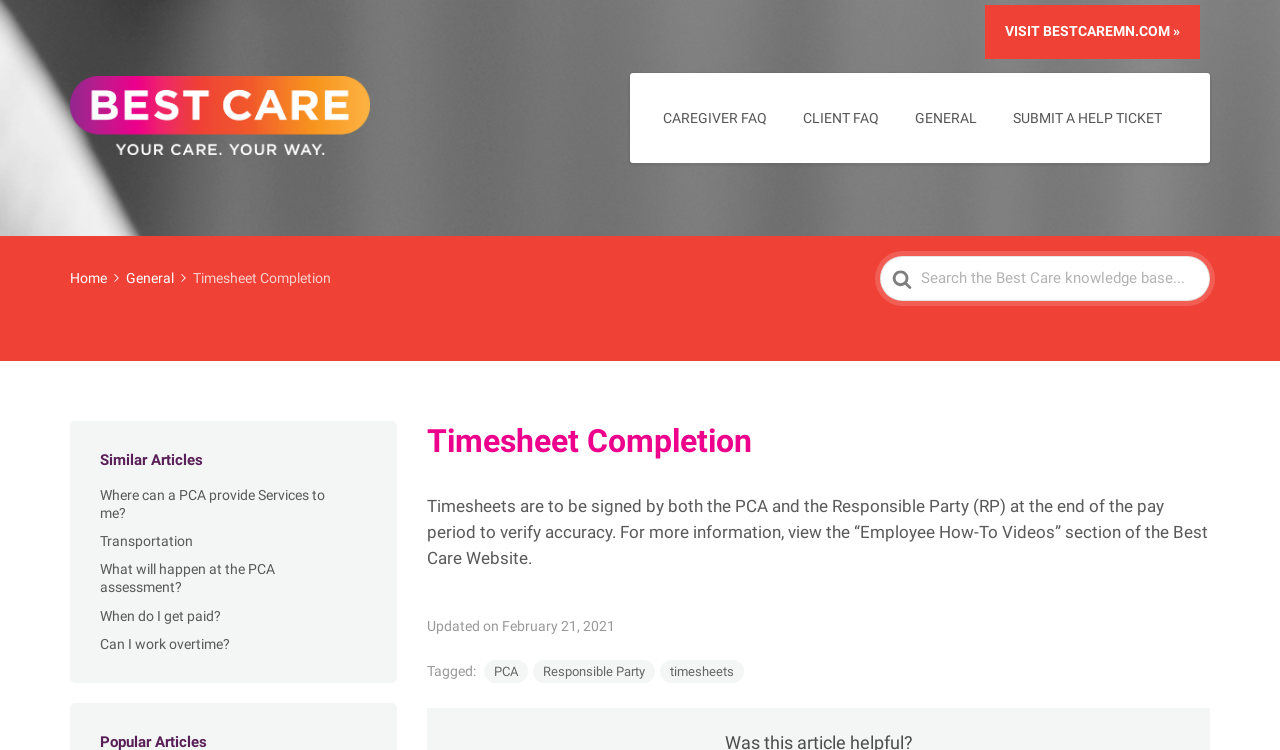Analyze the image and provide a detailed answer to the question: What is the purpose of signing timesheets?

According to the webpage, timesheets are to be signed by both the PCA and the Responsible Party (RP) at the end of the pay period to verify accuracy.